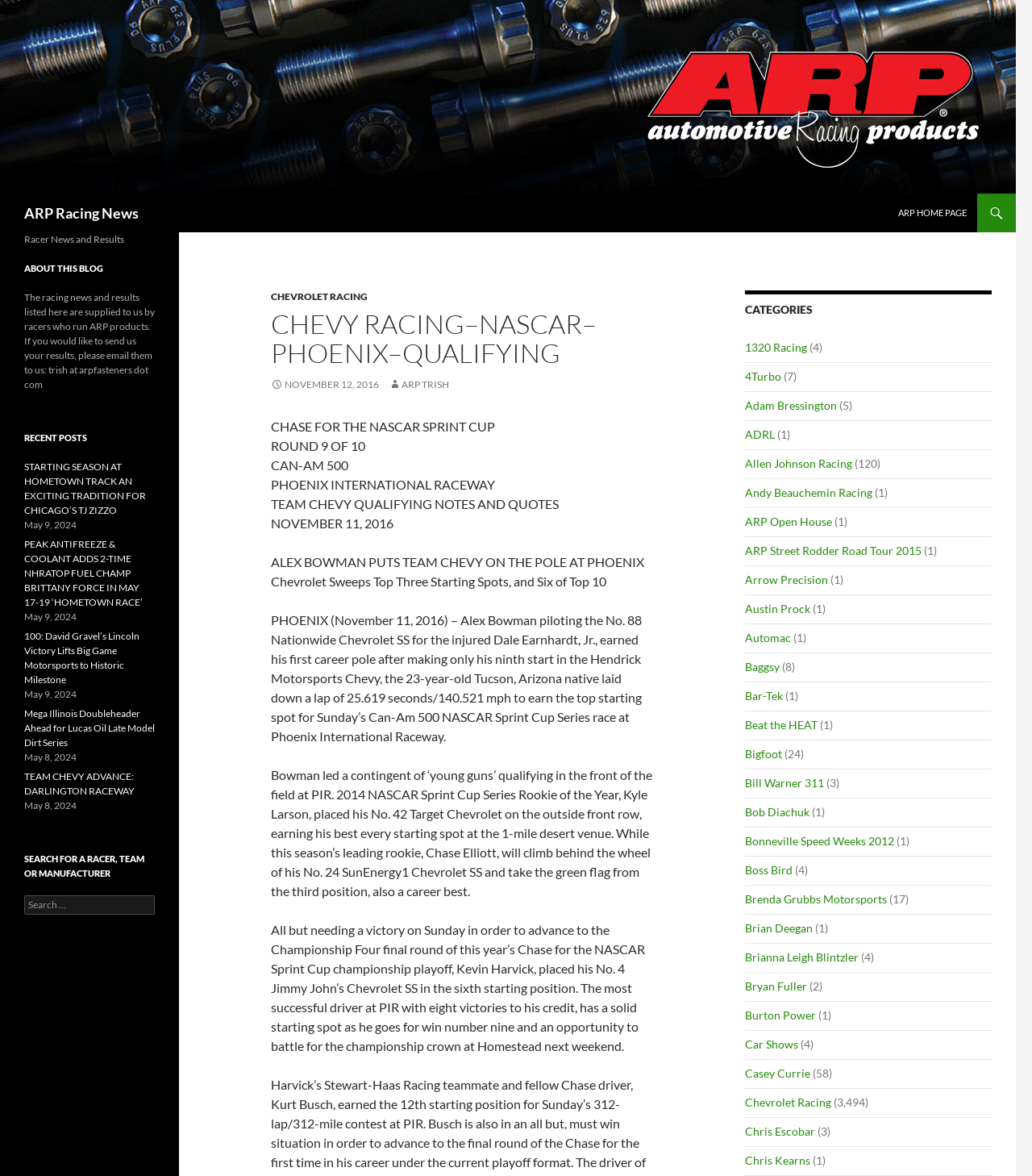What is the name of the racing event?
Examine the image and provide an in-depth answer to the question.

The answer can be found in the StaticText element with the text 'CAN-AM 500' which is located under the 'CHASE FOR THE NASCAR SPRINT CUP' heading.